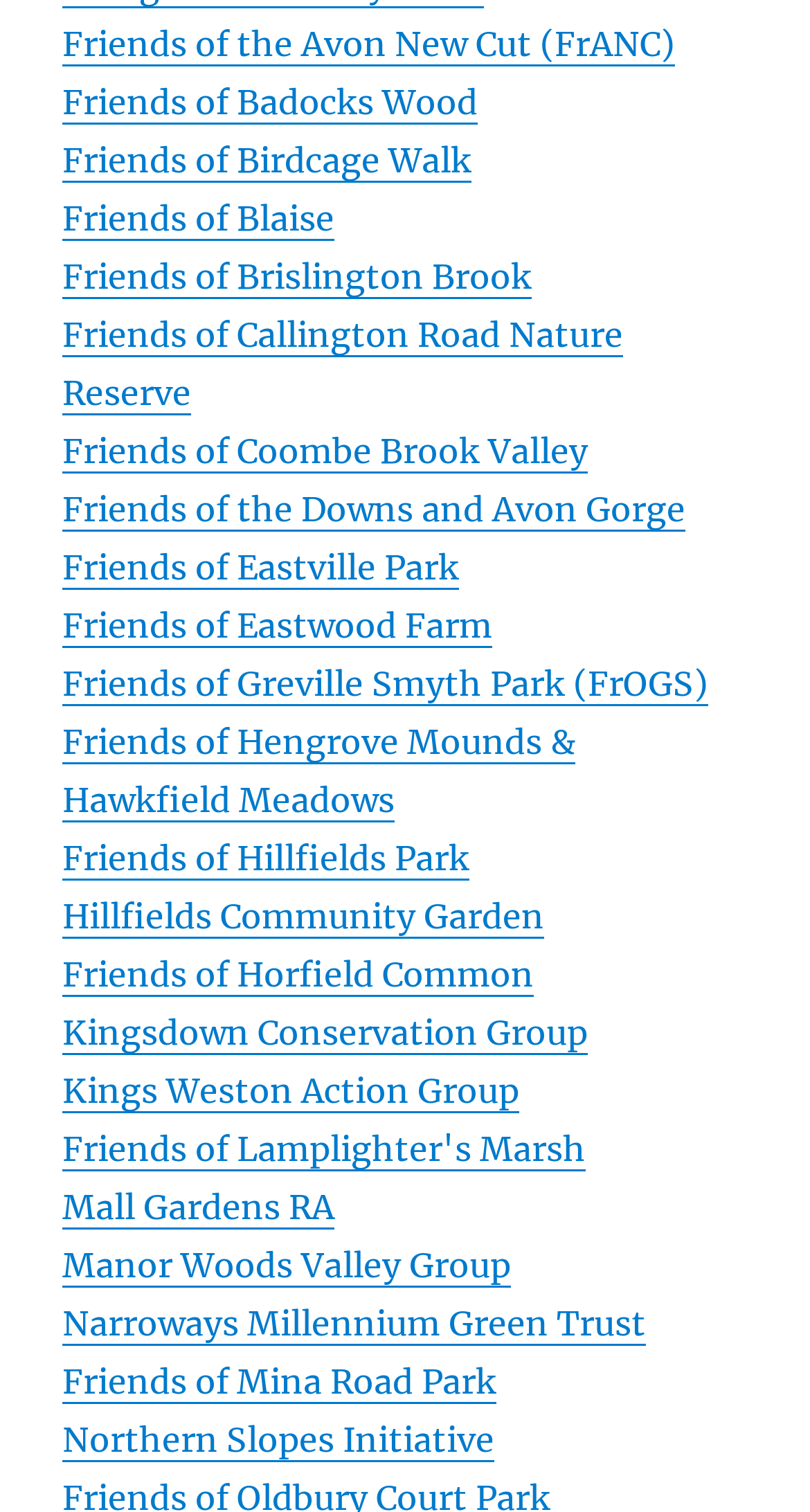Please provide a one-word or phrase answer to the question: 
What is the name of the group related to Hengrove Mounds?

Friends of Hengrove Mounds & Hawkfield Meadows